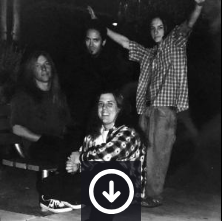Provide a short, one-word or phrase answer to the question below:
What is the purpose of the link below the image?

For downloading the image